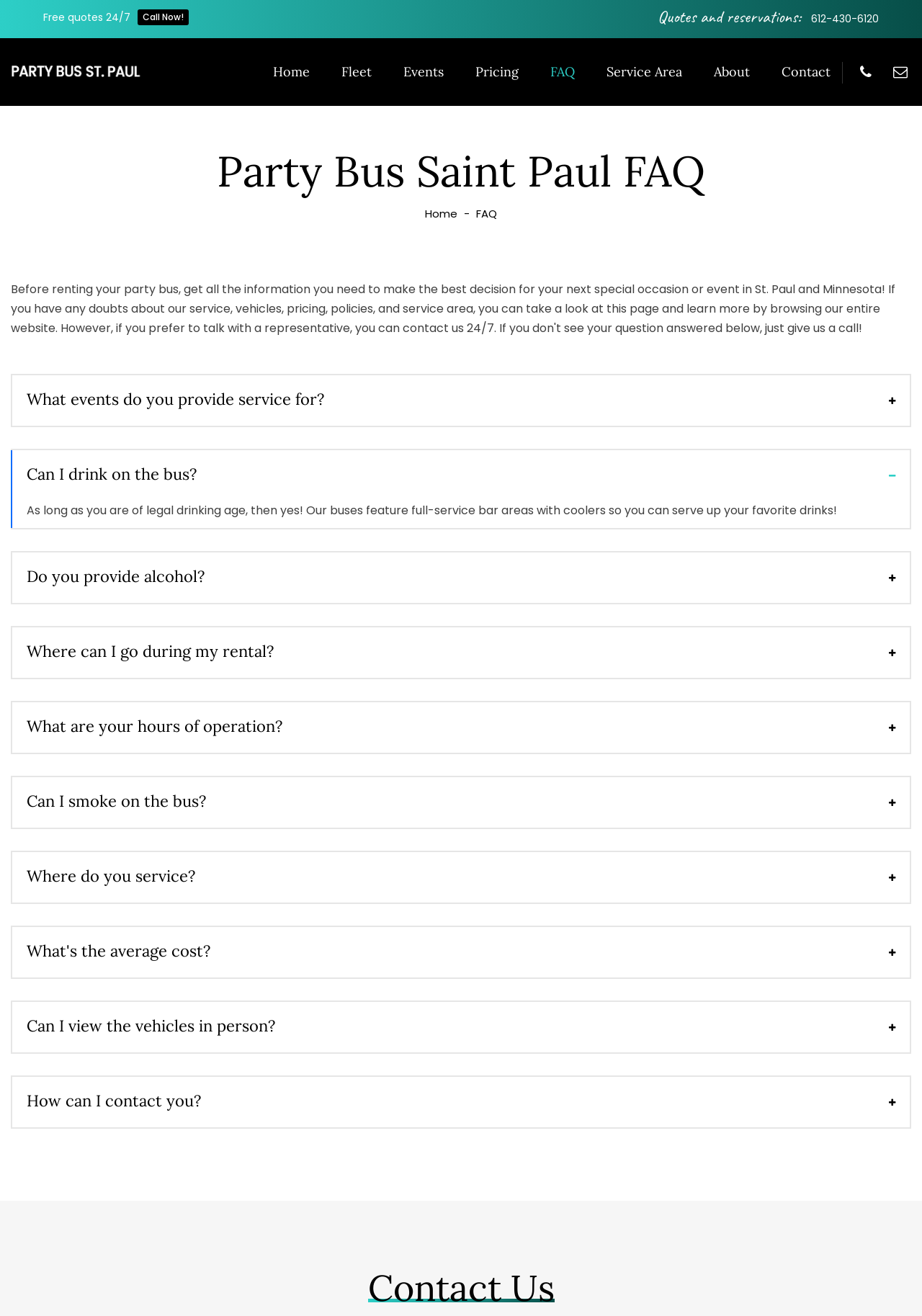Please determine the bounding box coordinates of the element's region to click in order to carry out the following instruction: "Call now for free quotes". The coordinates should be four float numbers between 0 and 1, i.e., [left, top, right, bottom].

[0.149, 0.007, 0.205, 0.019]